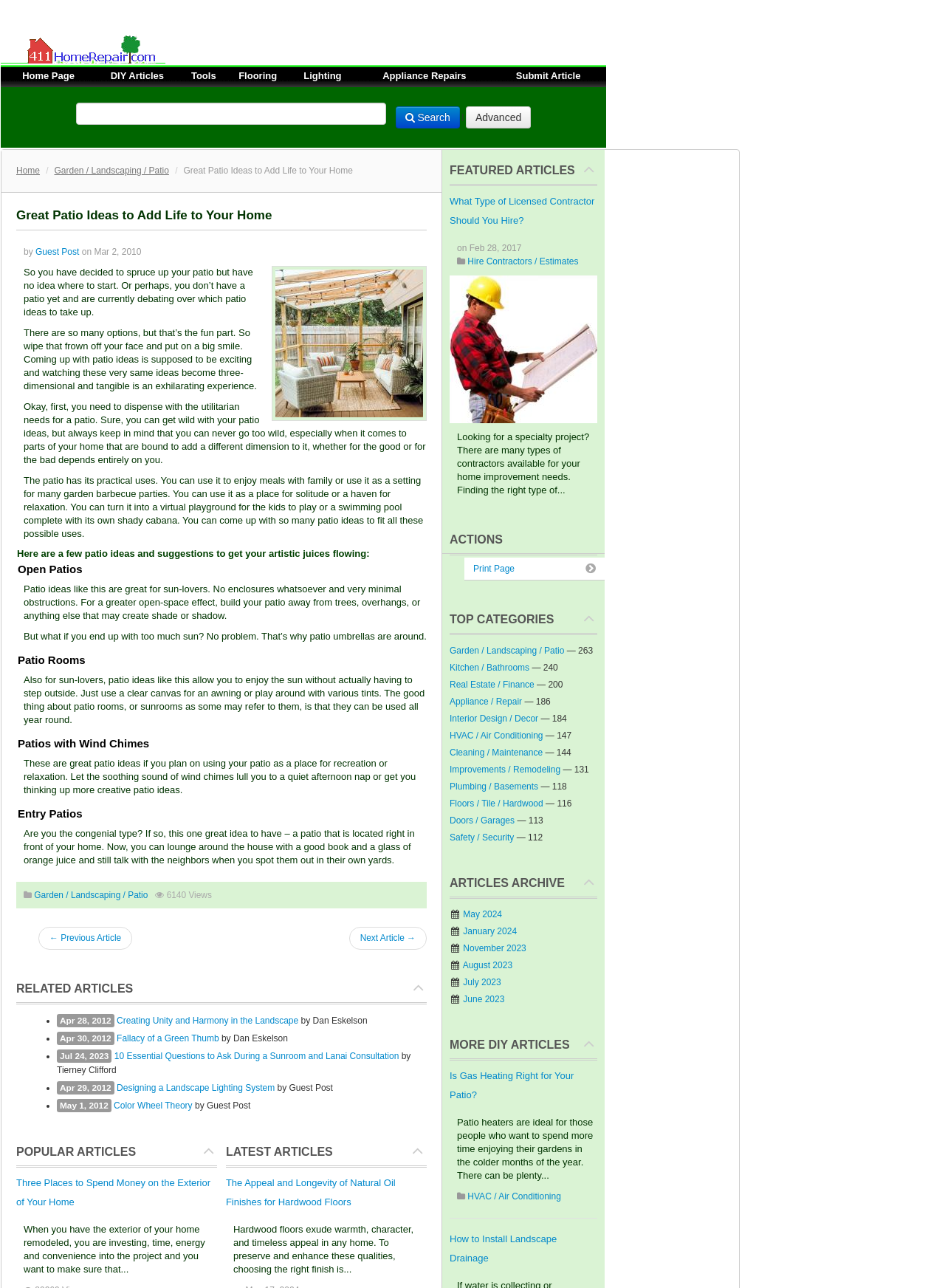How many views does the article 'Great Patio Ideas to Add Life to Your Home' have?
From the screenshot, supply a one-word or short-phrase answer.

6140 Views